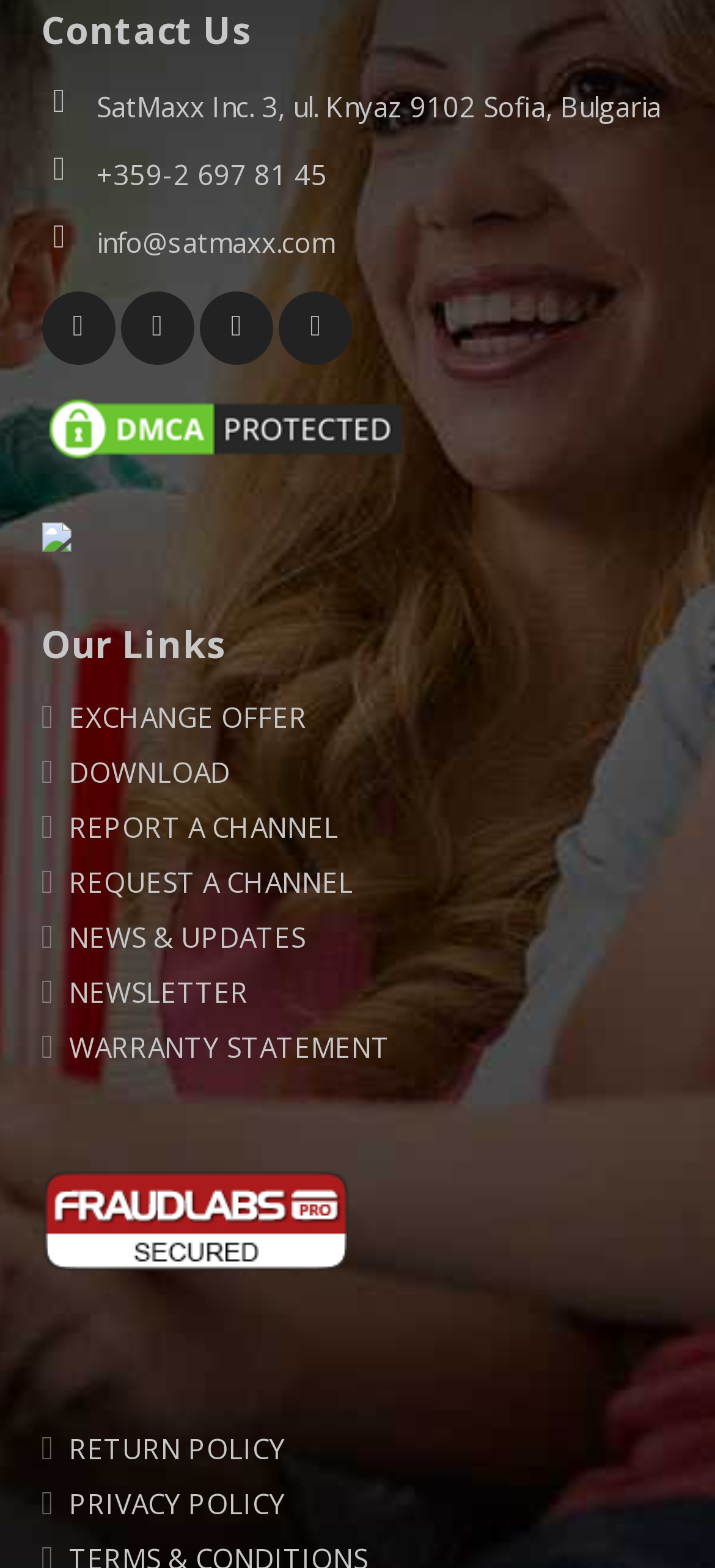What is the email address of the company?
From the screenshot, supply a one-word or short-phrase answer.

info@satmaxx.com